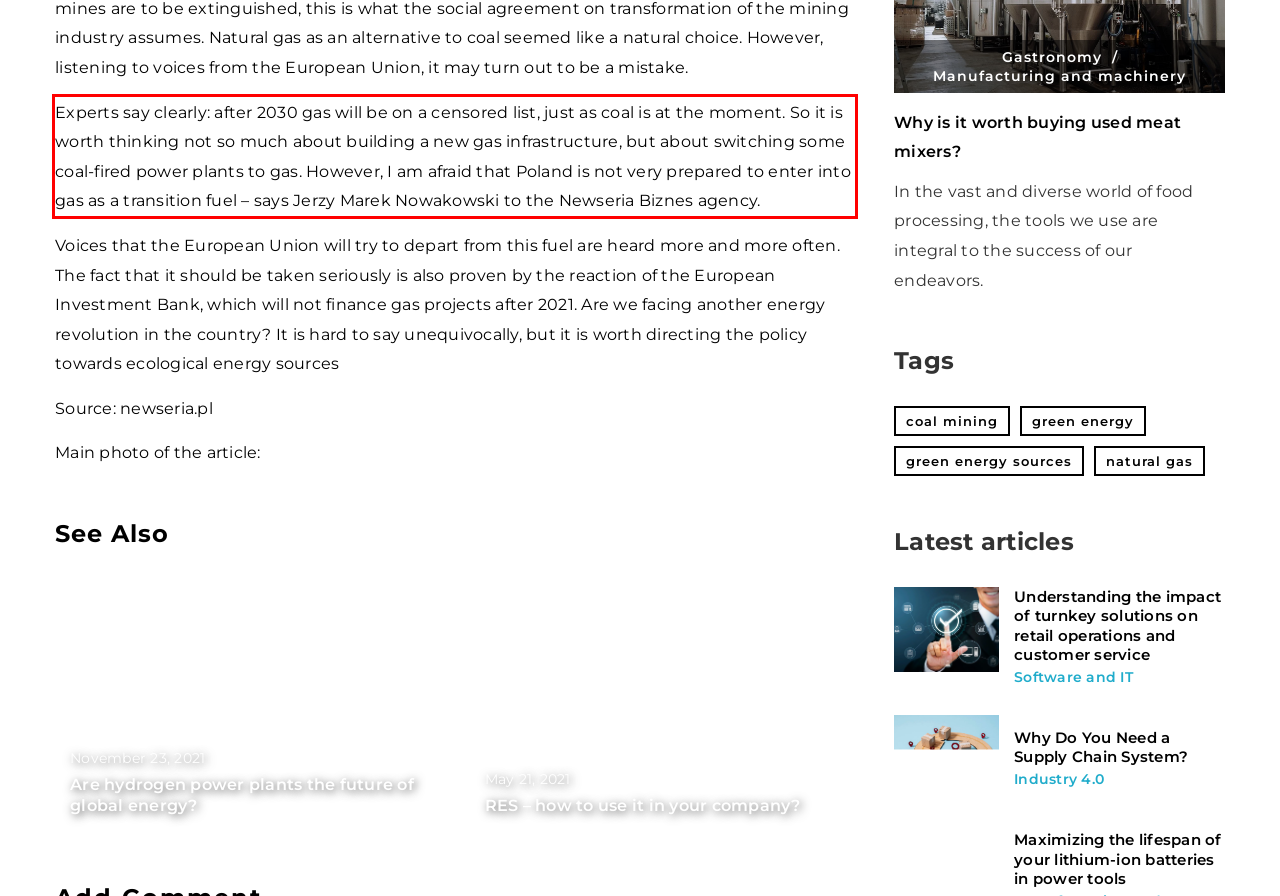Please take the screenshot of the webpage, find the red bounding box, and generate the text content that is within this red bounding box.

Experts say clearly: after 2030 gas will be on a censored list, just as coal is at the moment. So it is worth thinking not so much about building a new gas infrastructure, but about switching some coal-fired power plants to gas. However, I am afraid that Poland is not very prepared to enter into gas as a transition fuel – says Jerzy Marek Nowakowski to the Newseria Biznes agency.